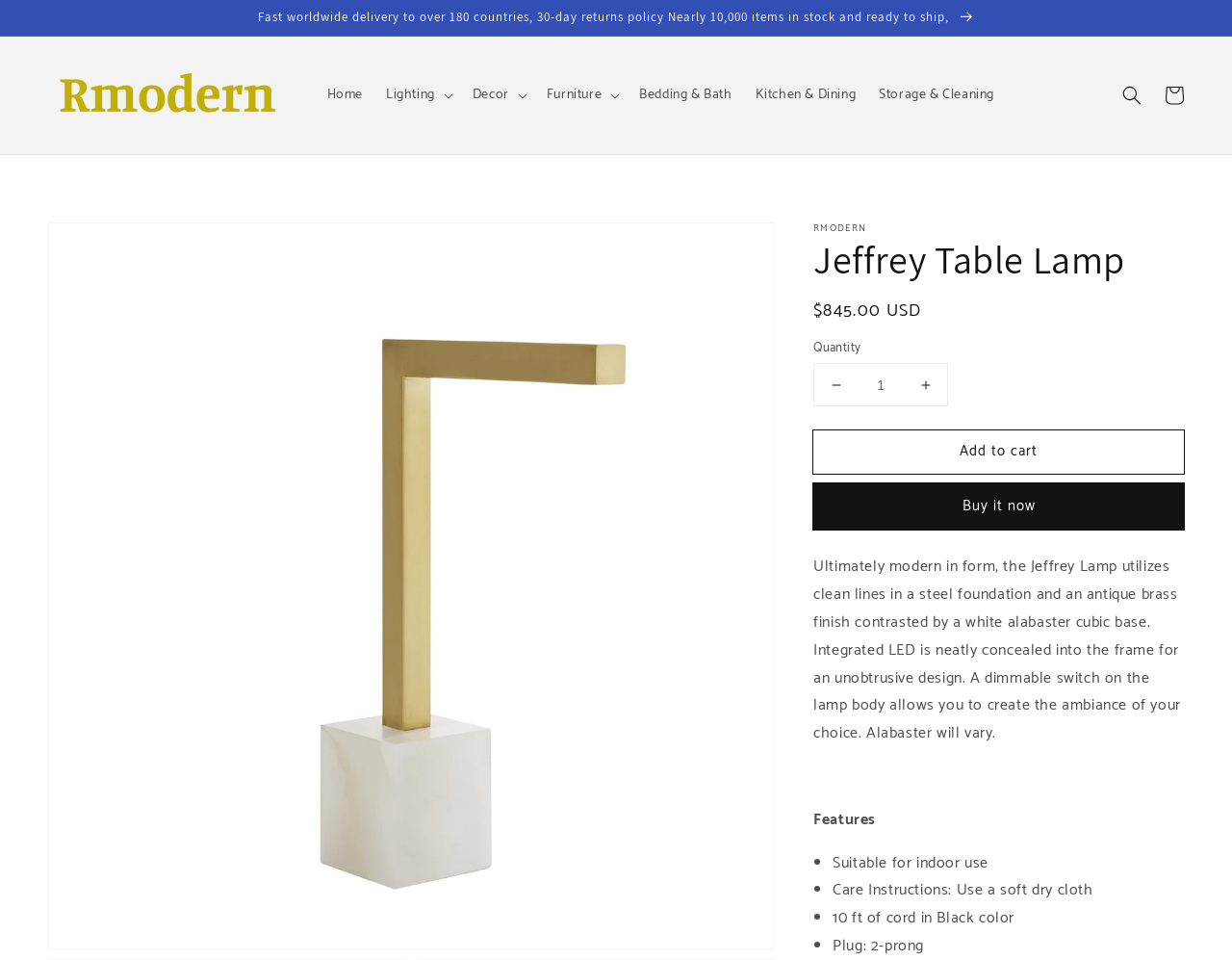What is the price of the Jeffrey Table Lamp?
Provide an in-depth and detailed answer to the question.

The price of the Jeffrey Table Lamp can be found in the product information section, where it is listed as 'Regular price' followed by the amount '$845.00 USD'.